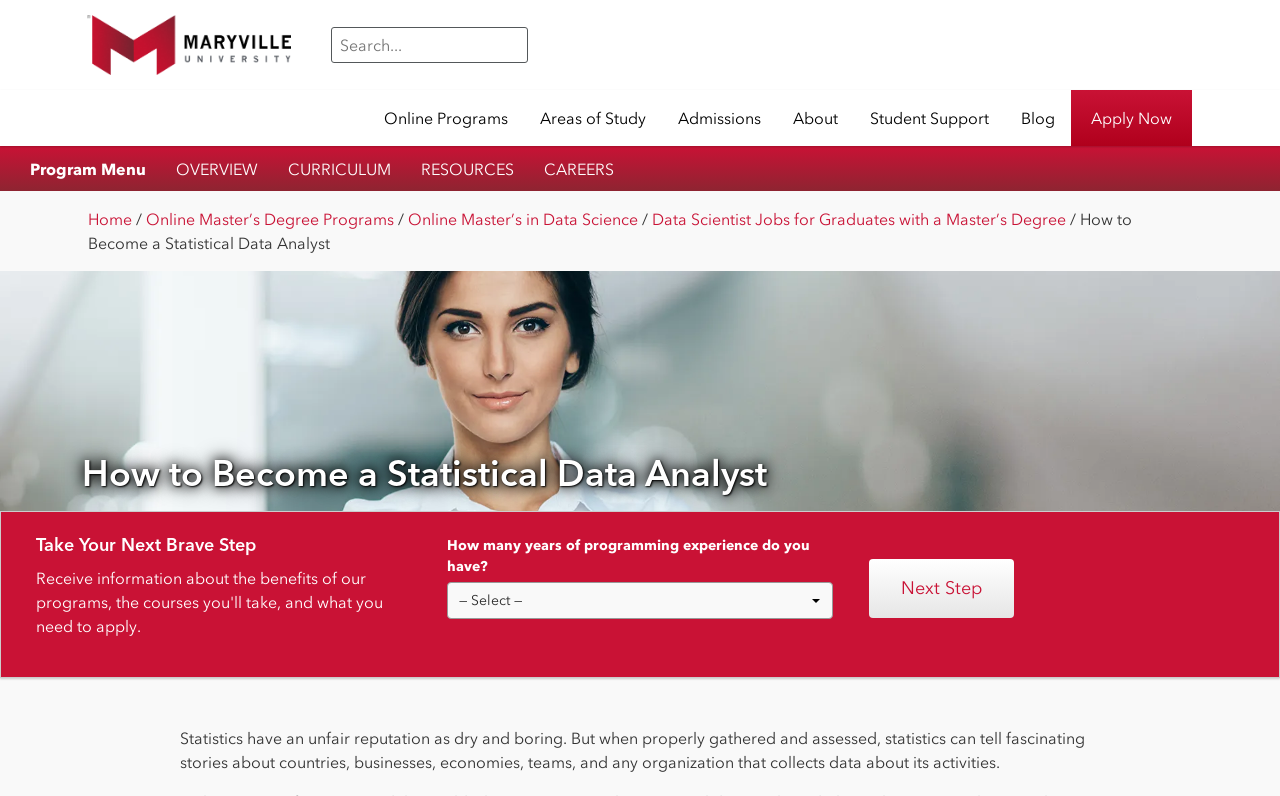Identify the bounding box of the UI element described as follows: "Online Master’s Degree Programs". Provide the coordinates as four float numbers in the range of 0 to 1 [left, top, right, bottom].

[0.114, 0.263, 0.308, 0.288]